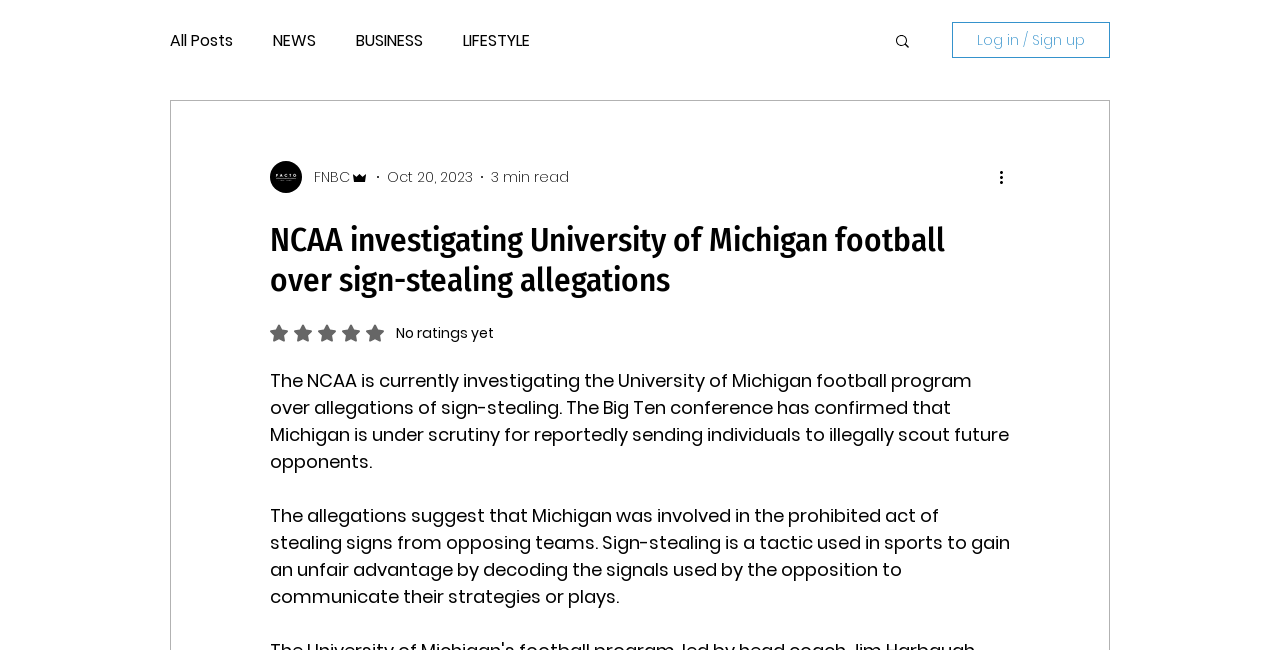Pinpoint the bounding box coordinates of the clickable area necessary to execute the following instruction: "View more actions". The coordinates should be given as four float numbers between 0 and 1, namely [left, top, right, bottom].

[0.778, 0.254, 0.797, 0.291]